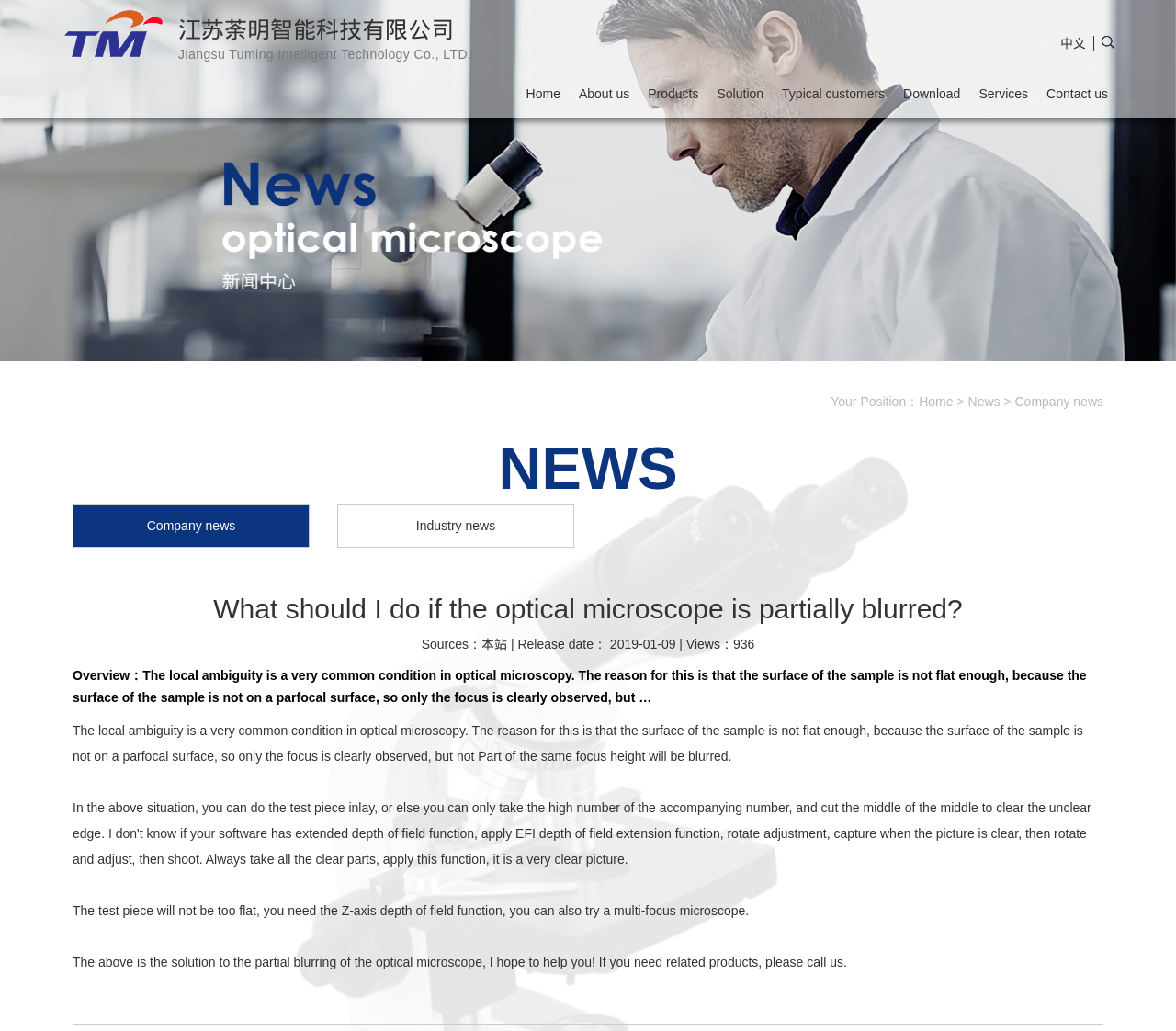Please locate the bounding box coordinates of the element that should be clicked to complete the given instruction: "Click the 'Contact us' link".

[0.882, 0.072, 0.95, 0.11]